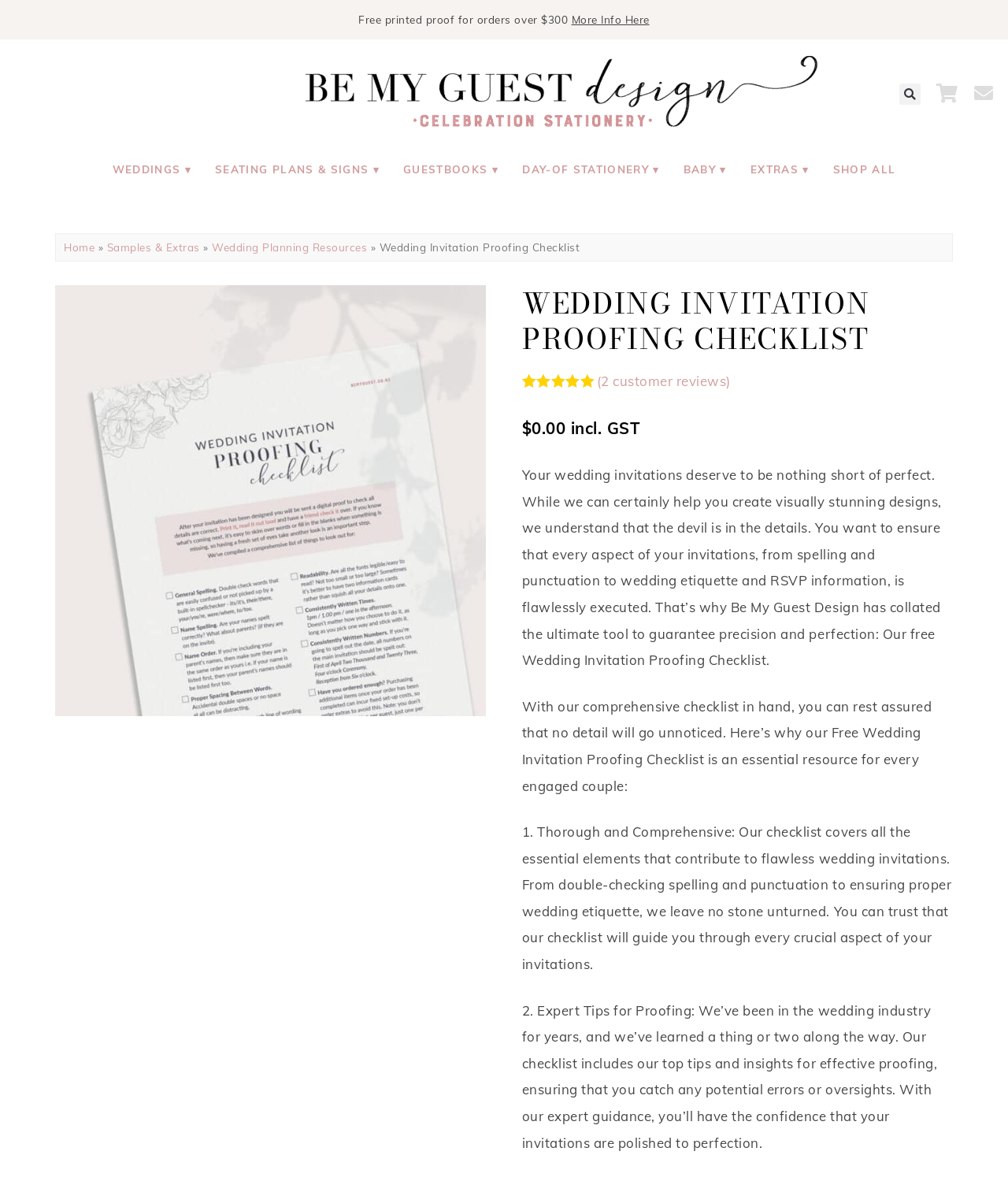Find the bounding box coordinates for the area that should be clicked to accomplish the instruction: "Explore wedding invitation designs".

[0.303, 0.047, 0.811, 0.112]